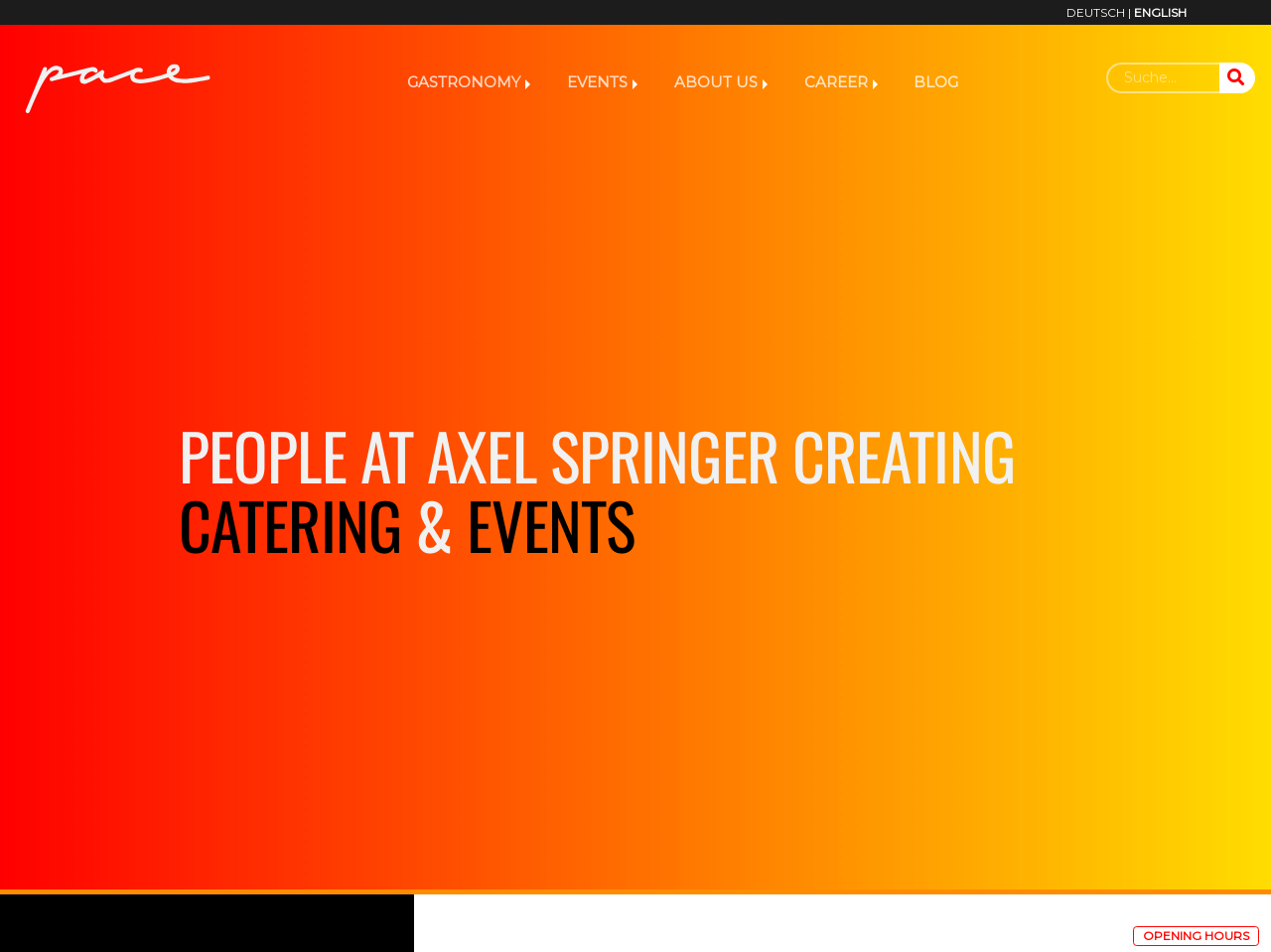Please locate the bounding box coordinates of the element that should be clicked to complete the given instruction: "Learn about gastronomy".

[0.302, 0.069, 0.413, 0.105]